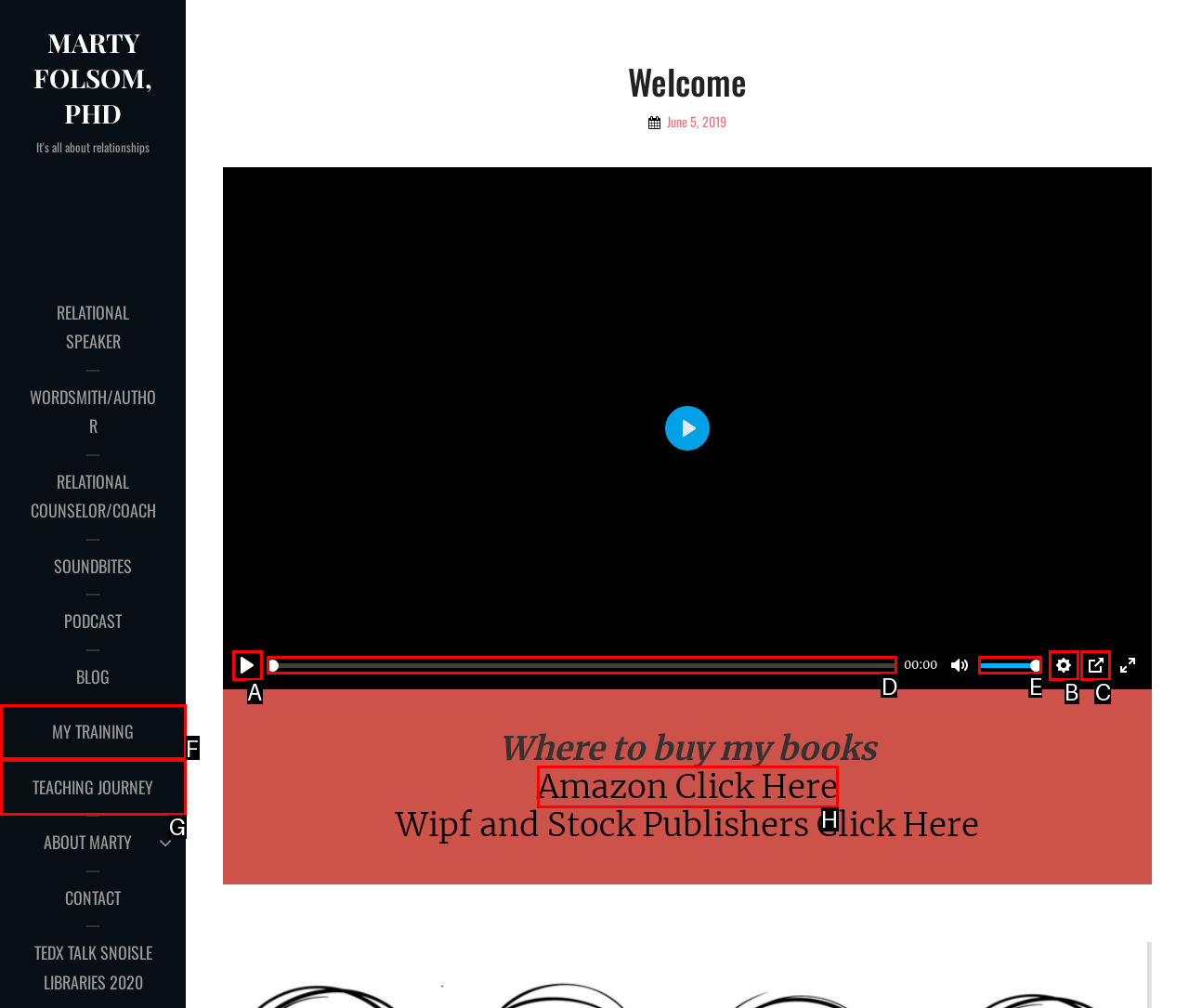From the given options, choose the one to complete the task: Buy books on Amazon
Indicate the letter of the correct option.

H